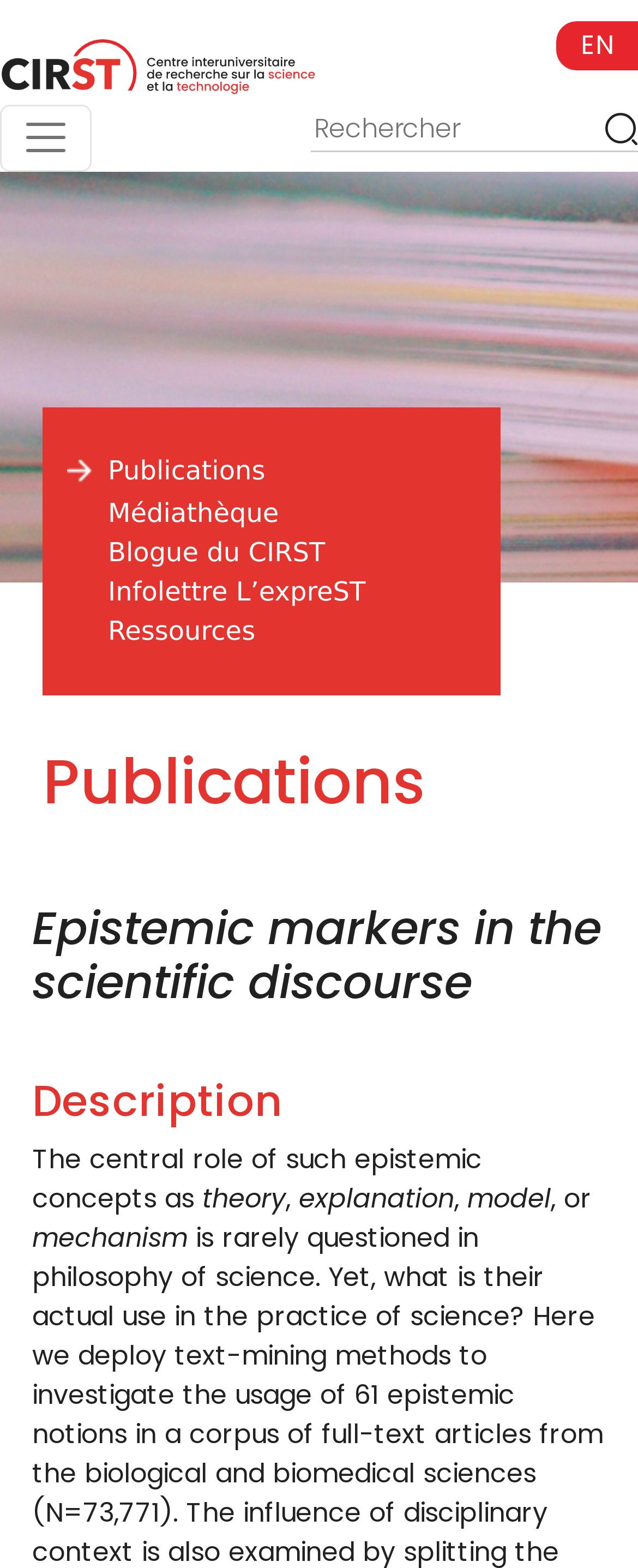What is the purpose of the button?
Give a one-word or short phrase answer based on the image.

Toggle navigation